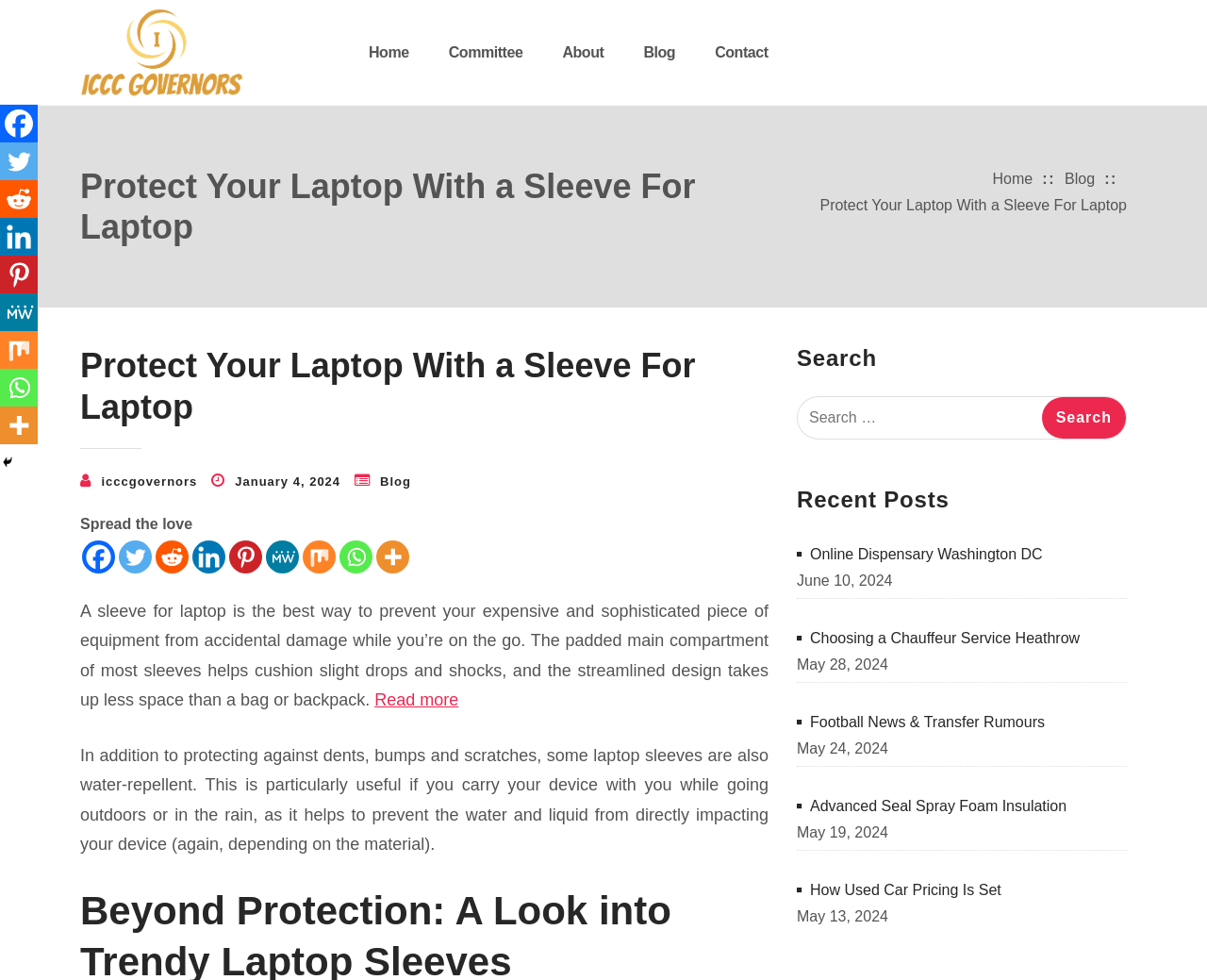Please find the bounding box coordinates for the clickable element needed to perform this instruction: "Visit the 'Blog' page".

[0.517, 0.015, 0.575, 0.092]